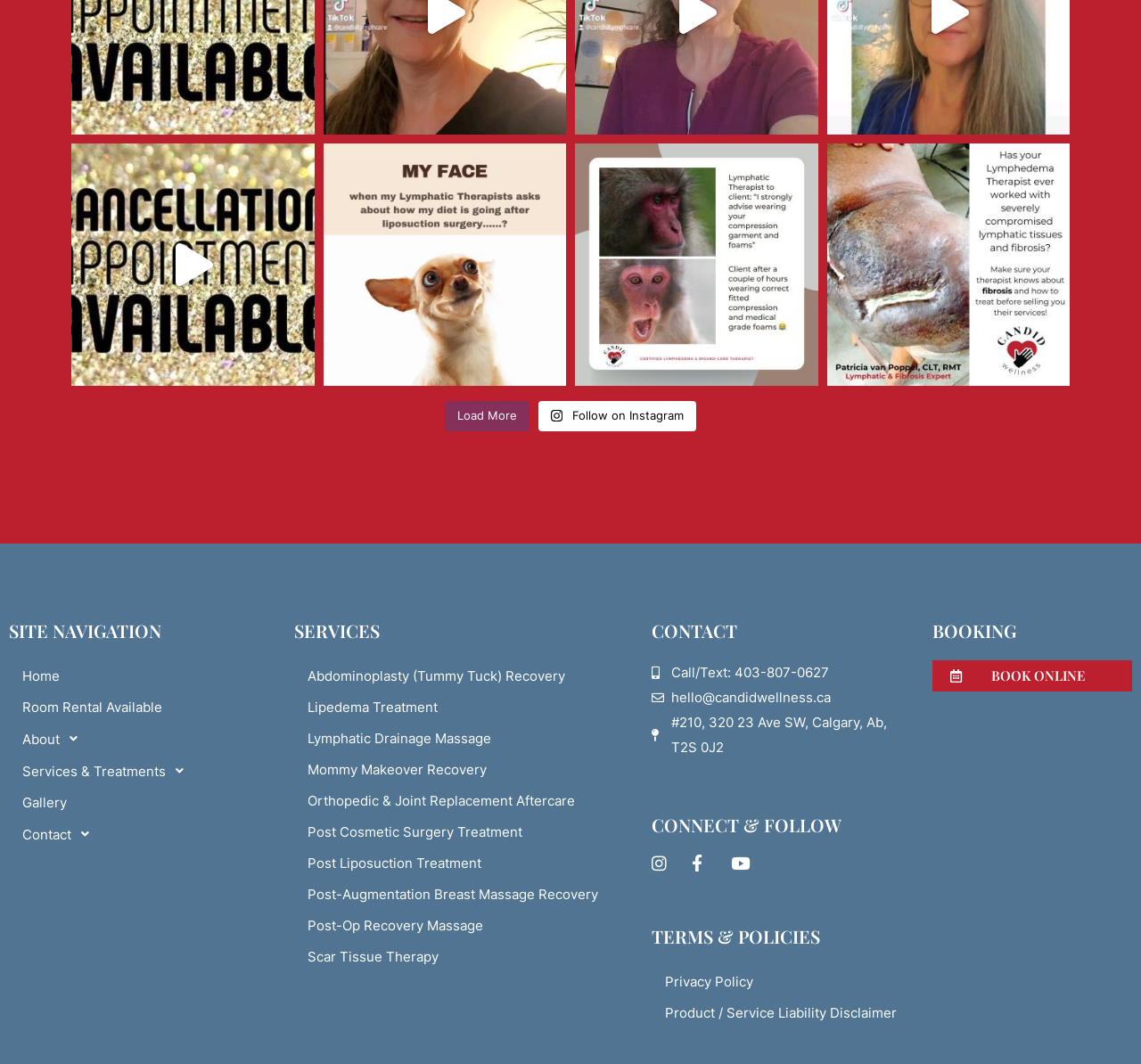Please give the bounding box coordinates of the area that should be clicked to fulfill the following instruction: "Book online". The coordinates should be in the format of four float numbers from 0 to 1, i.e., [left, top, right, bottom].

[0.817, 0.621, 0.992, 0.65]